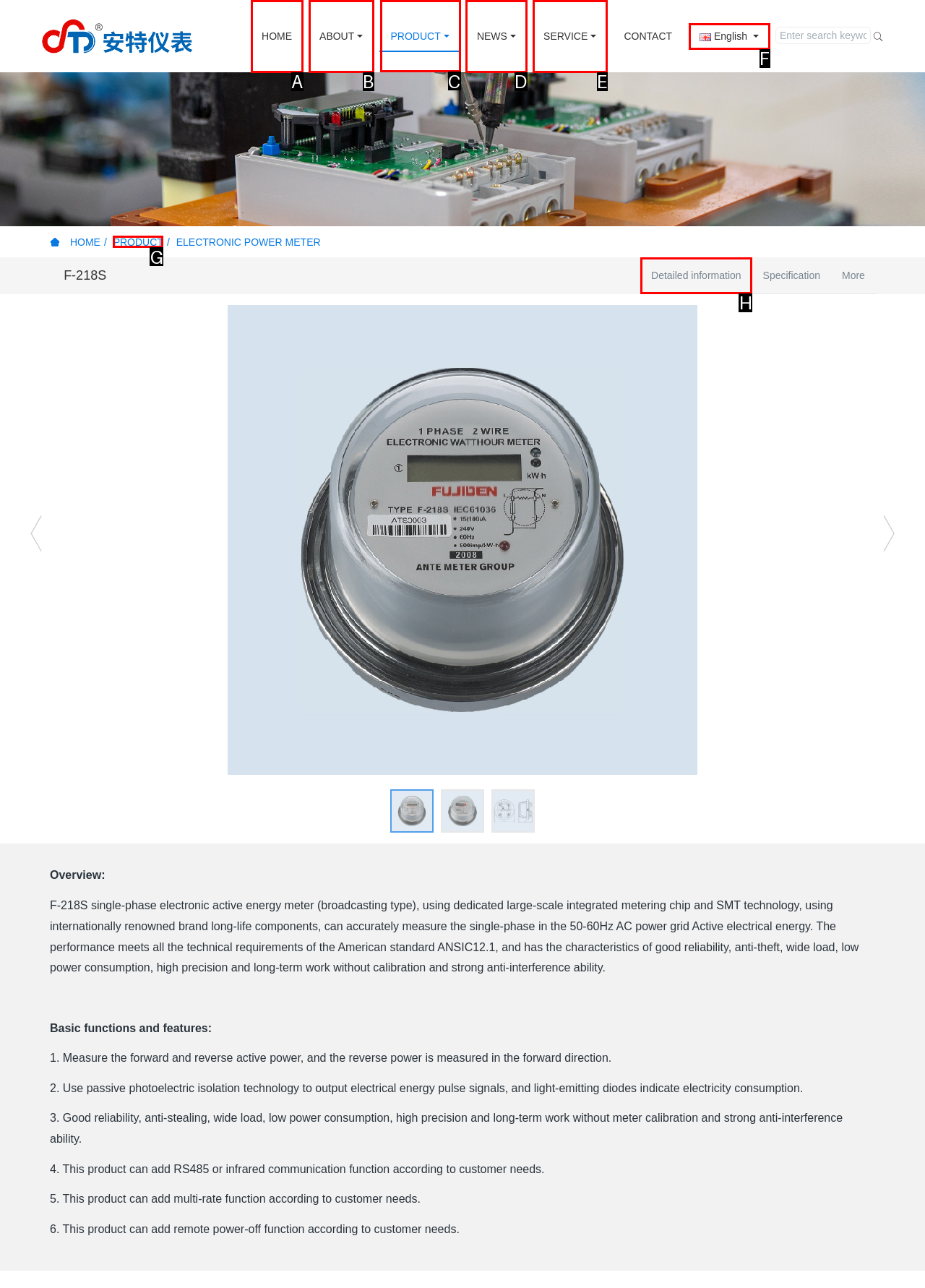Select the HTML element that needs to be clicked to perform the task: view posts by ahmad. Reply with the letter of the chosen option.

None